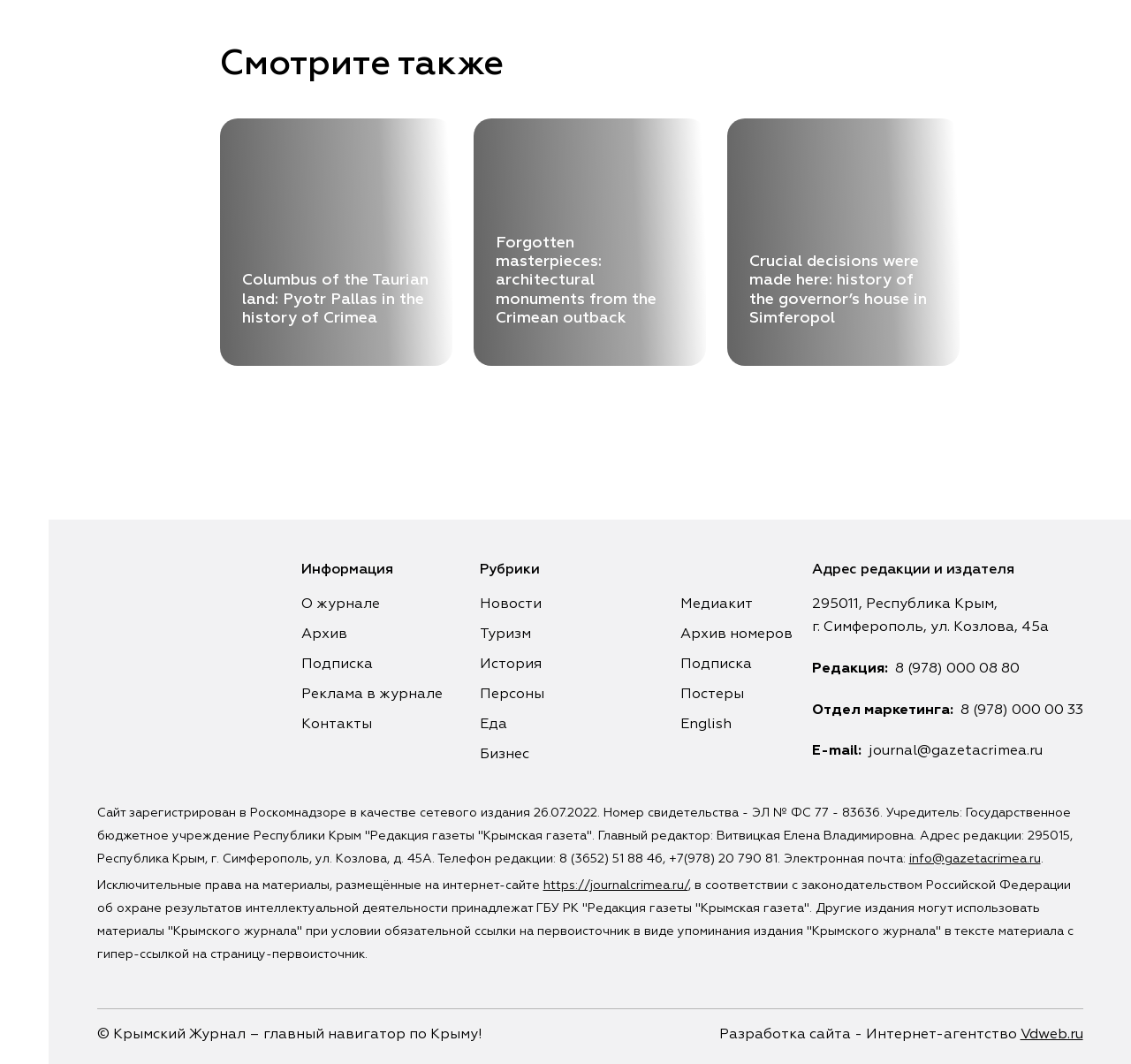Find the bounding box coordinates of the clickable region needed to perform the following instruction: "Contact the editor". The coordinates should be provided as four float numbers between 0 and 1, i.e., [left, top, right, bottom].

[0.791, 0.622, 0.901, 0.635]